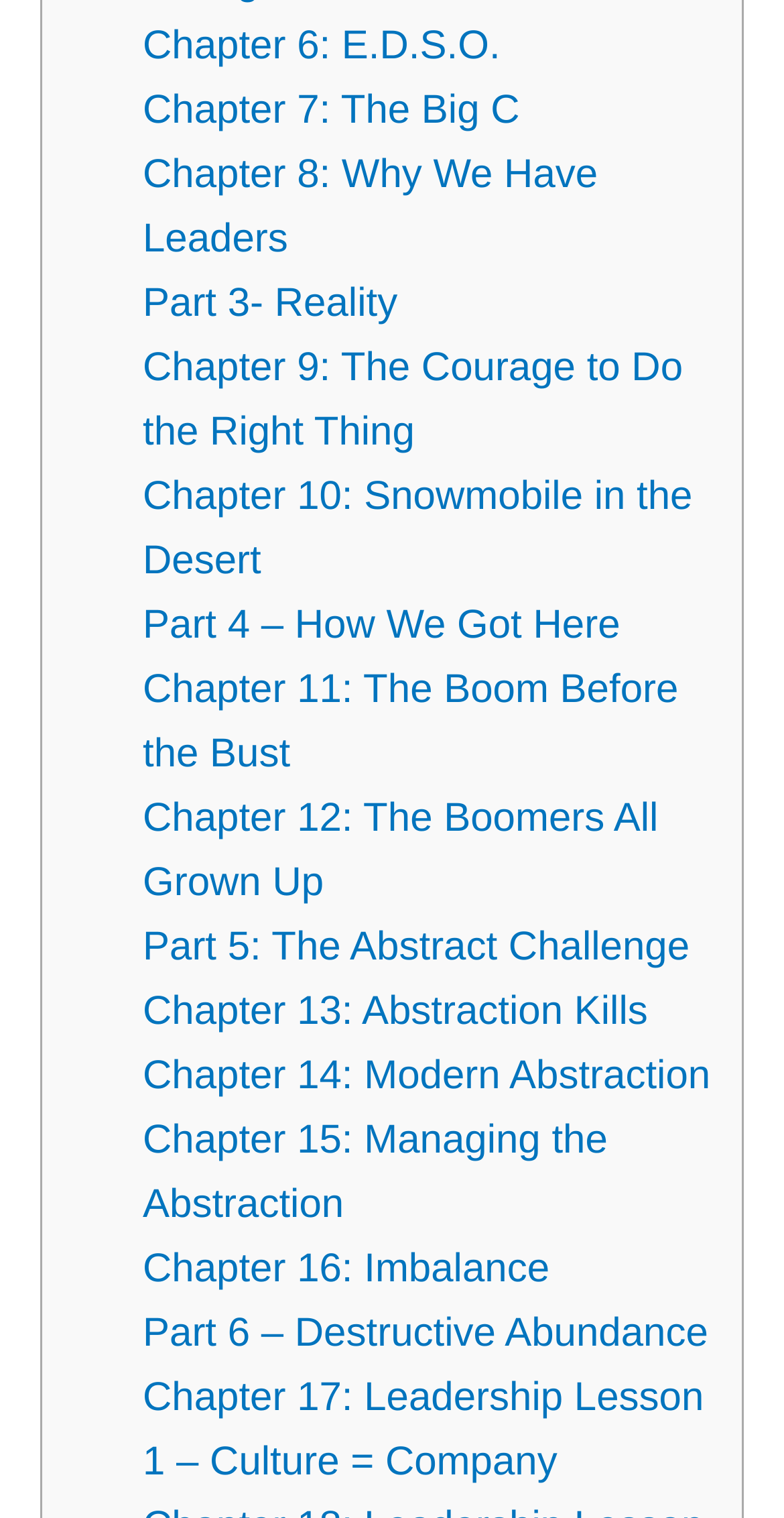Identify the bounding box coordinates for the region to click in order to carry out this instruction: "read Chapter 9: The Courage to Do the Right Thing". Provide the coordinates using four float numbers between 0 and 1, formatted as [left, top, right, bottom].

[0.182, 0.228, 0.871, 0.3]